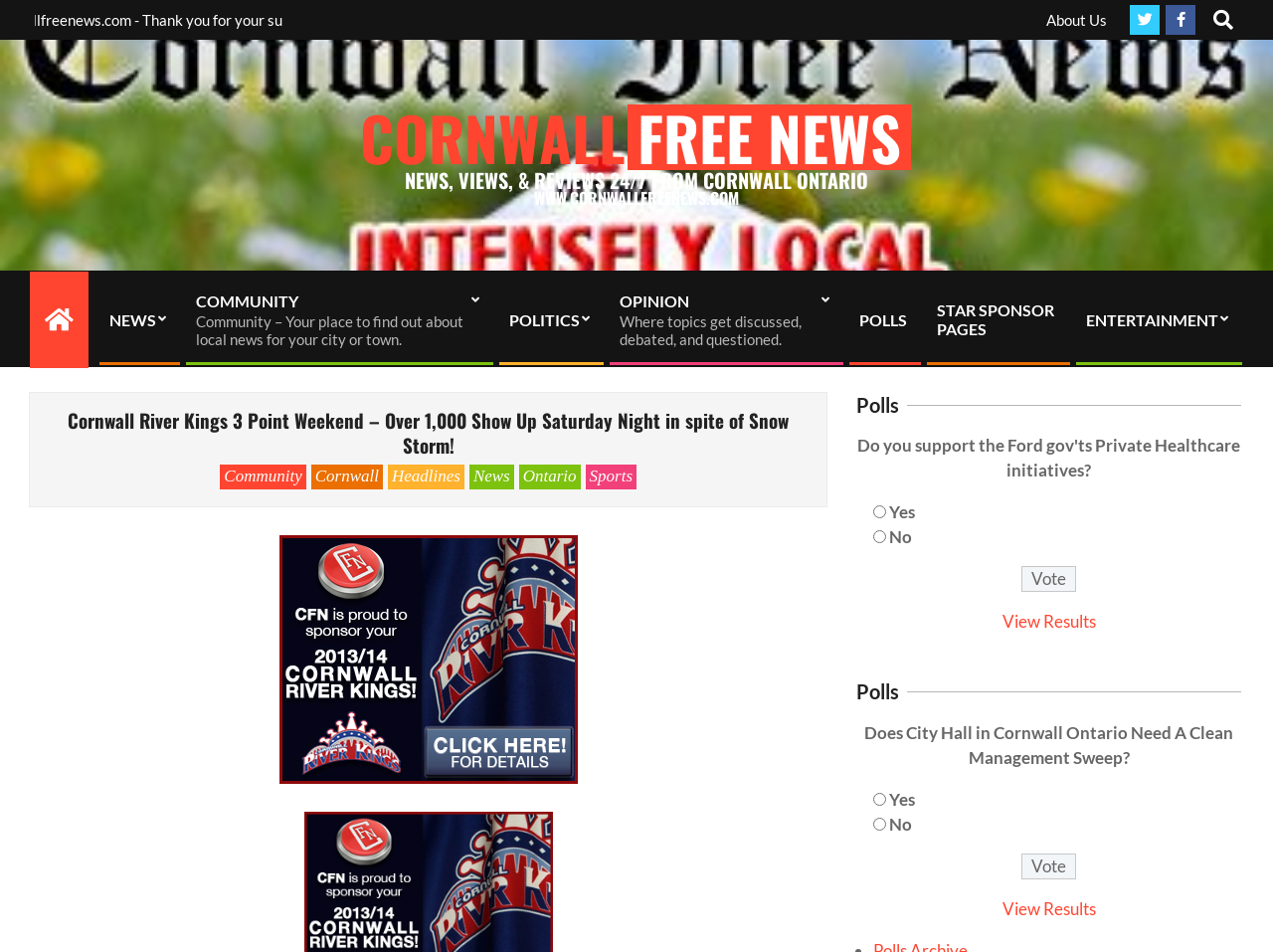Can you extract the primary headline text from the webpage?

Cornwall River Kings 3 Point Weekend – Over 1,000 Show Up Saturday Night in spite of Snow Storm!